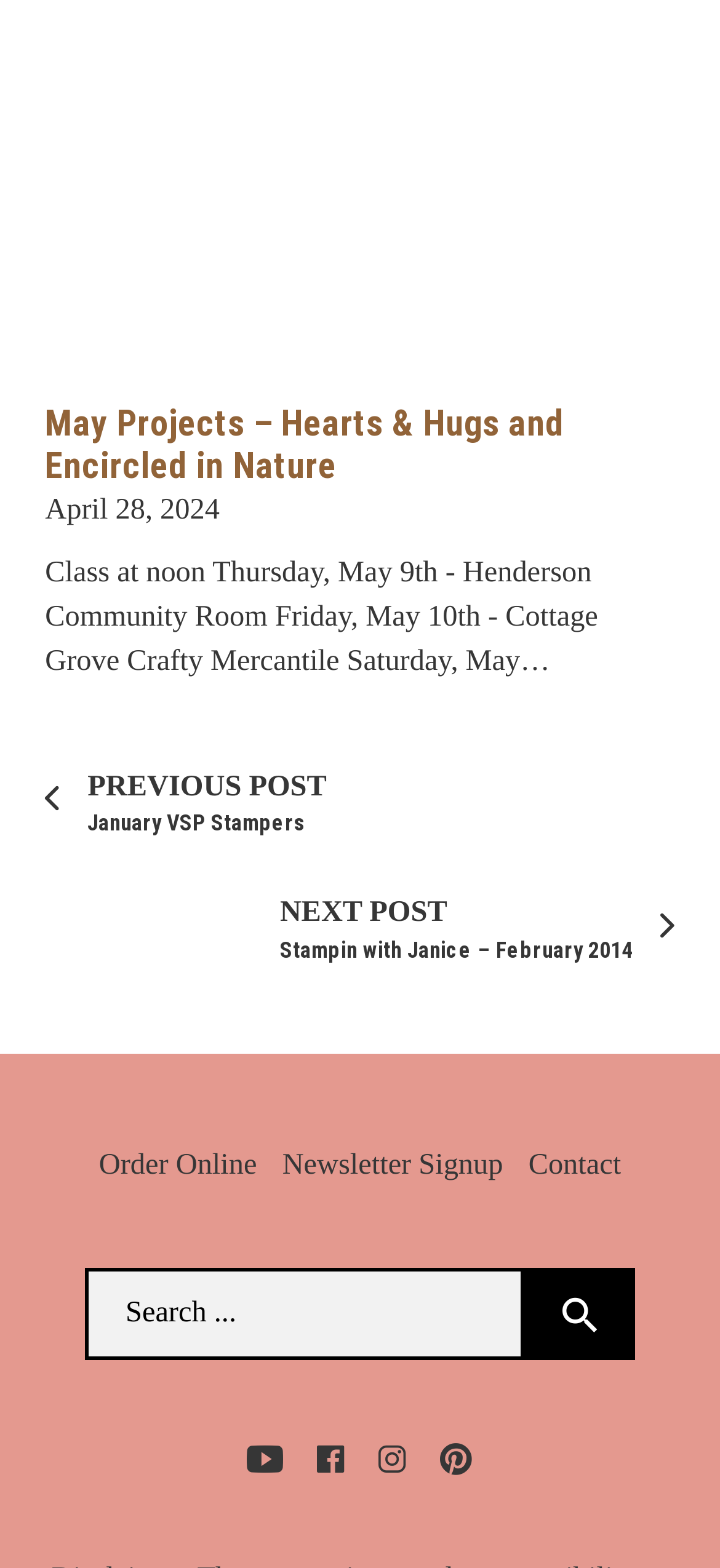Could you find the bounding box coordinates of the clickable area to complete this instruction: "Order Online"?

[0.137, 0.729, 0.357, 0.758]